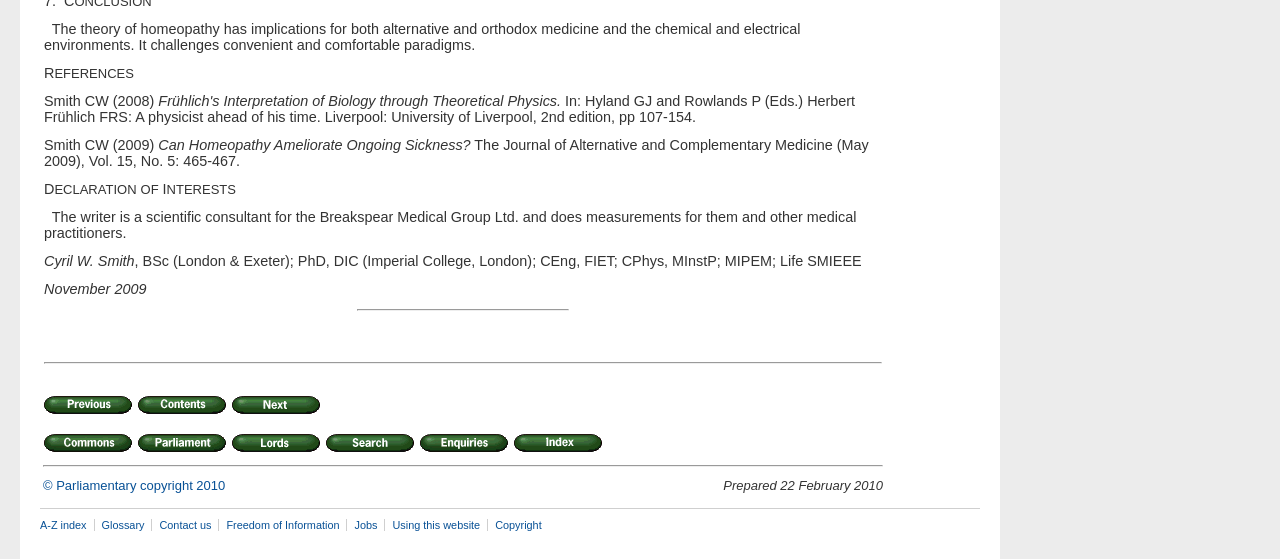What is the author's affiliation?
Can you give a detailed and elaborate answer to the question?

The author's affiliation can be found in the declaration of interests section, where it is stated that 'The writer is a scientific consultant for the Breakspear Medical Group Ltd. and does measurements for them and other medical practitioners.'